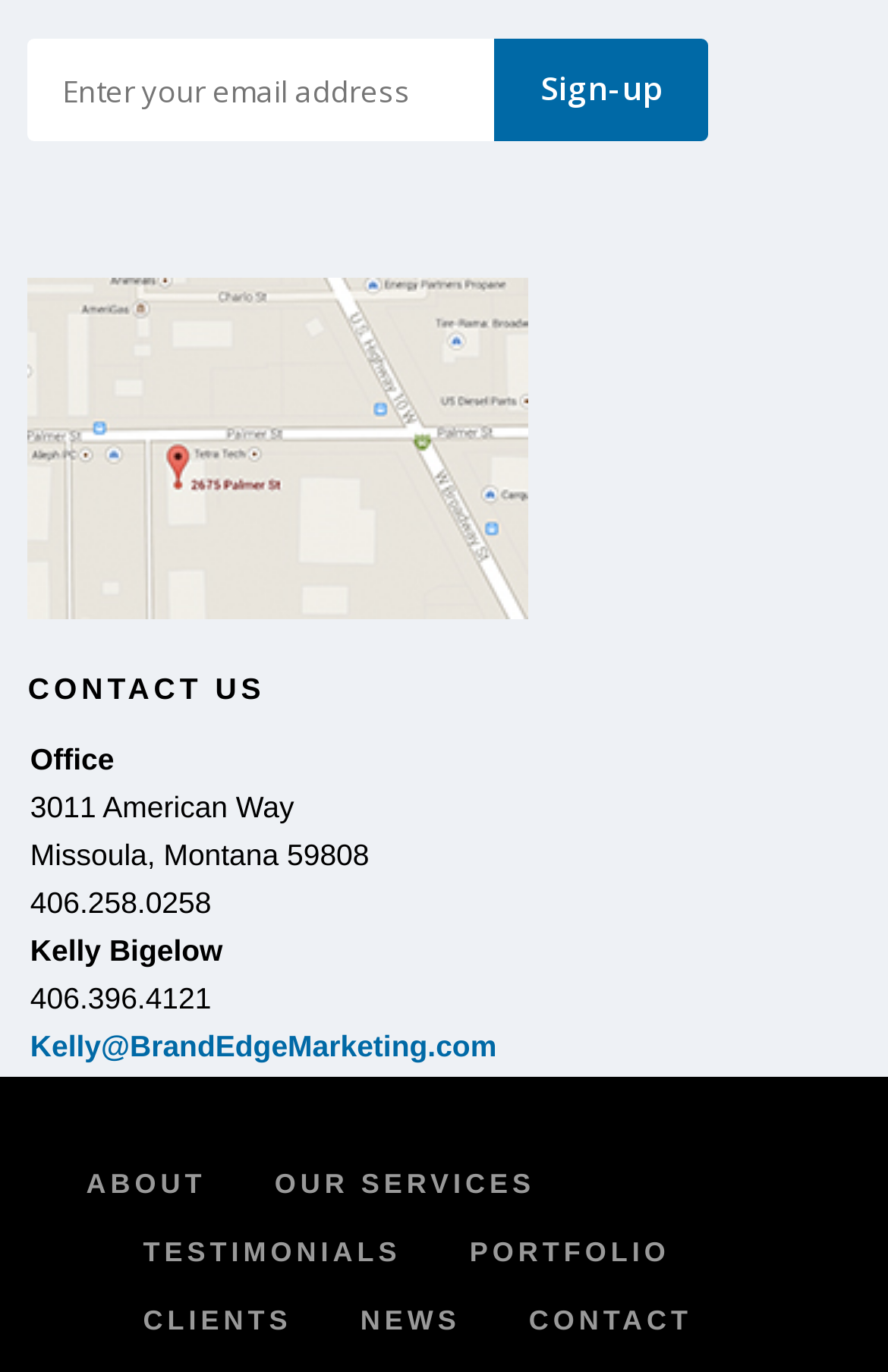Find the bounding box coordinates for the element that must be clicked to complete the instruction: "Go to ABOUT page". The coordinates should be four float numbers between 0 and 1, indicated as [left, top, right, bottom].

[0.097, 0.851, 0.232, 0.874]